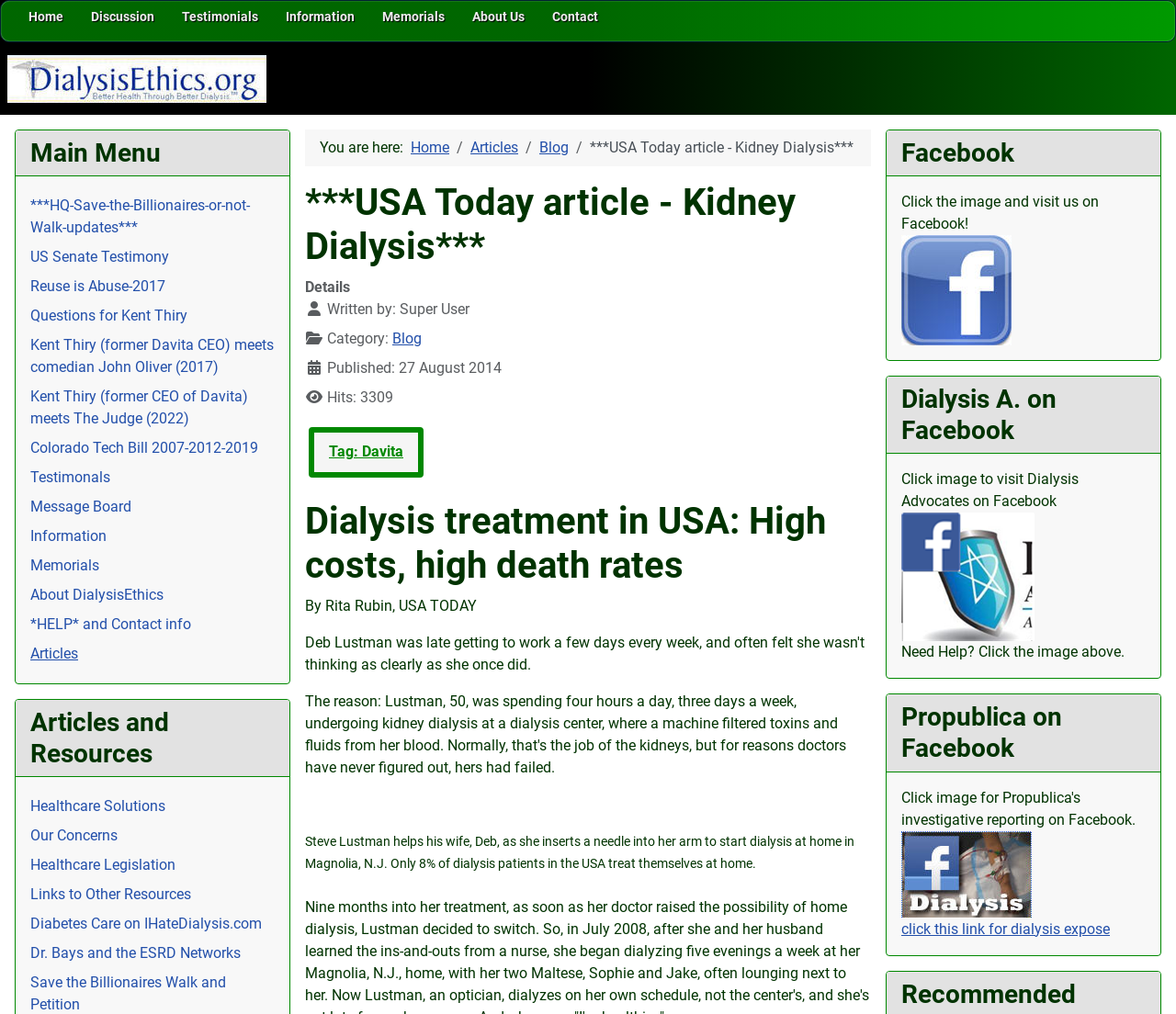What is the primary heading on this webpage?

***USA Today article - Kidney Dialysis***